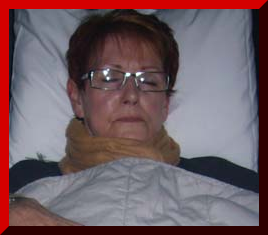Offer a detailed explanation of what is happening in the image.

The image captures a woman resting comfortably in a bed, her eyes closed as she appears to be peacefully asleep. She is wrapped in a warm blanket and wearing a soft, light-colored scarf around her neck, suggesting a cozy environment. The setting conveys a sense of relaxation and tranquility, likely during a long journey or after a tiring day. The scene might reflect the fatigue of travel, particularly after a delayed flight and an exhausting airport experience, as alluded to in the narrative surrounding her journey. The overall ambiance is calm, embodying a moment of respite amidst the hustle and bustle of travel.